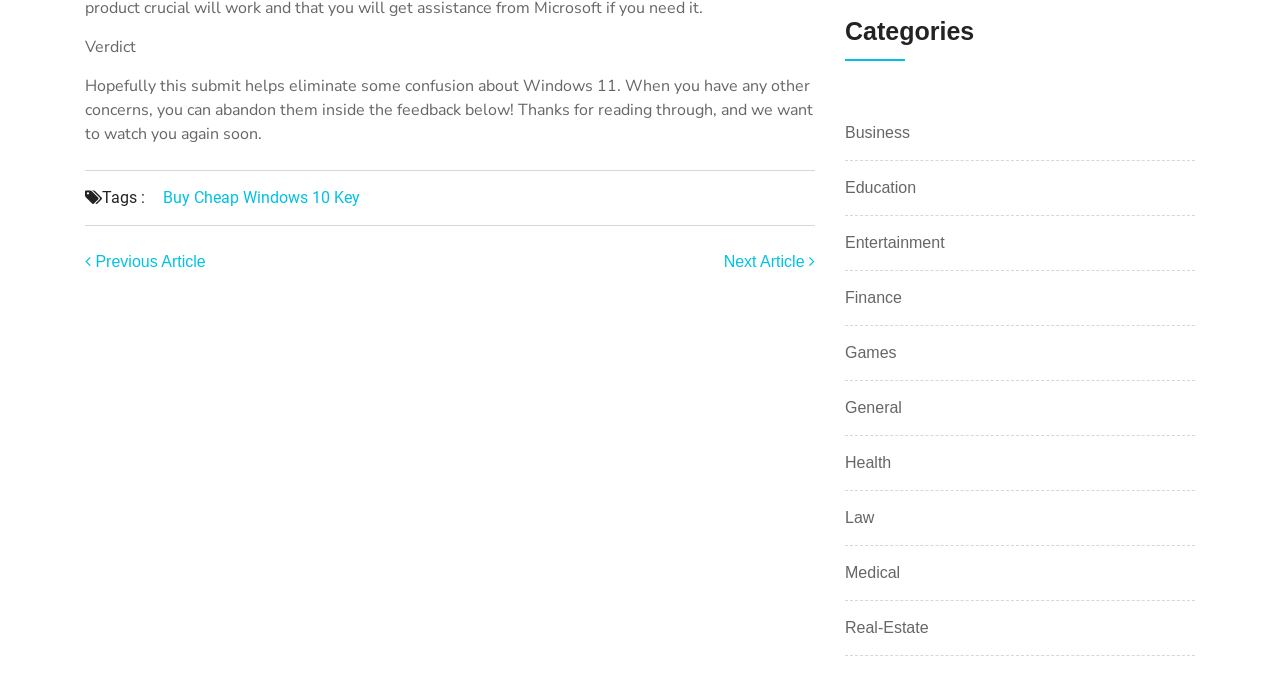Identify the bounding box coordinates of the area you need to click to perform the following instruction: "Click on the 'Next Article' link".

[0.565, 0.375, 0.637, 0.4]